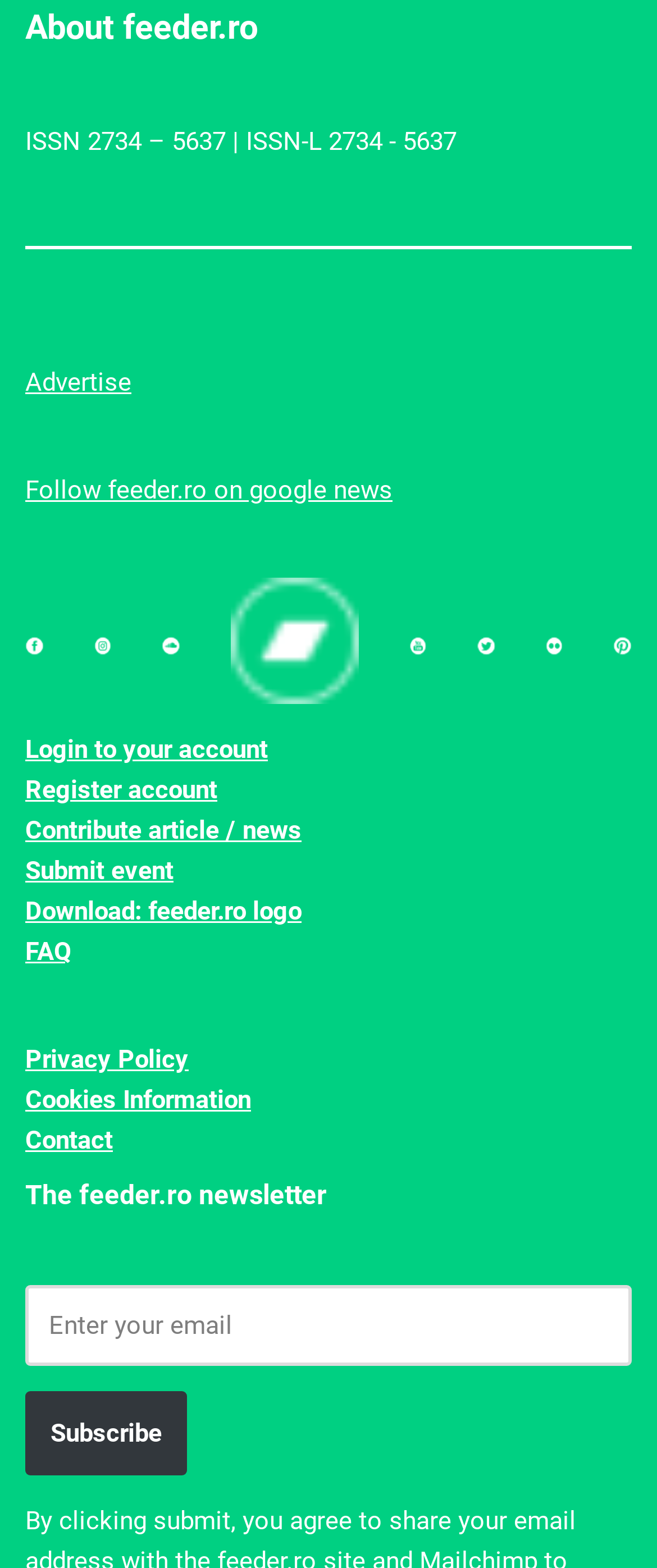Identify the bounding box coordinates necessary to click and complete the given instruction: "Login to your account".

[0.038, 0.469, 0.408, 0.488]